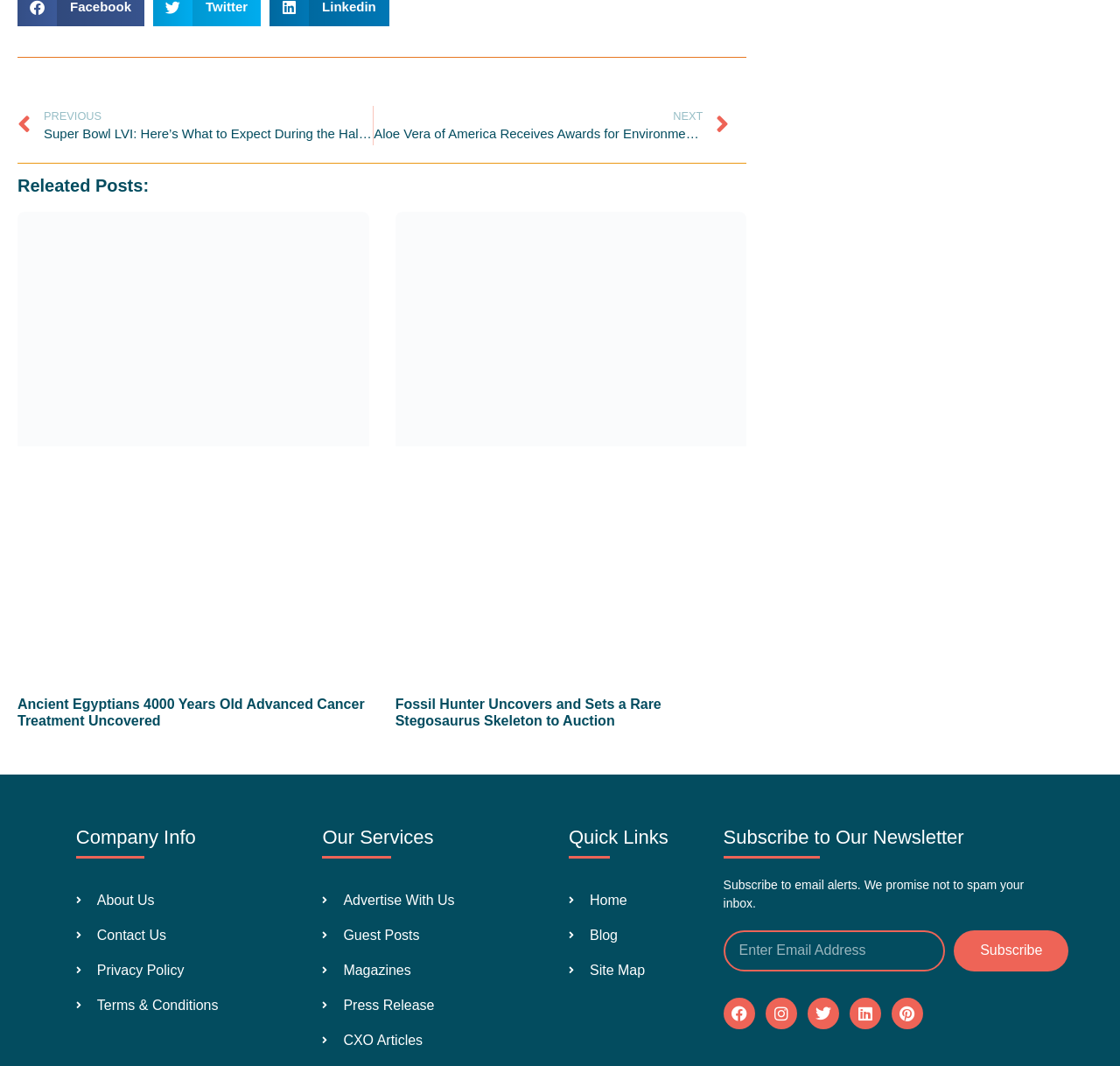Answer the question using only one word or a concise phrase: What is the category of the links 'About Us', 'Contact Us', etc.?

Company Info